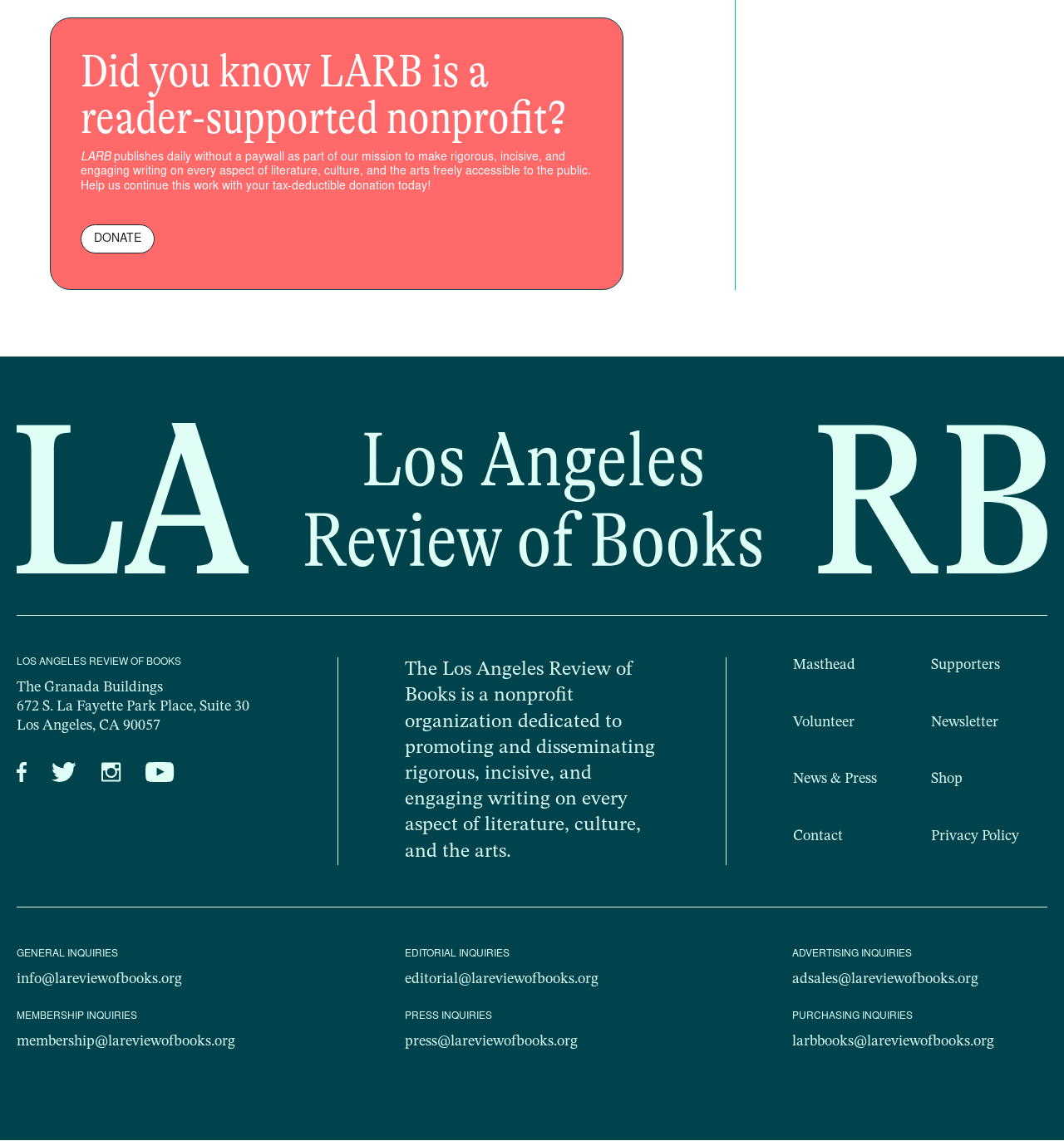Can I donate to the organization?
Using the image provided, answer with just one word or phrase.

Yes